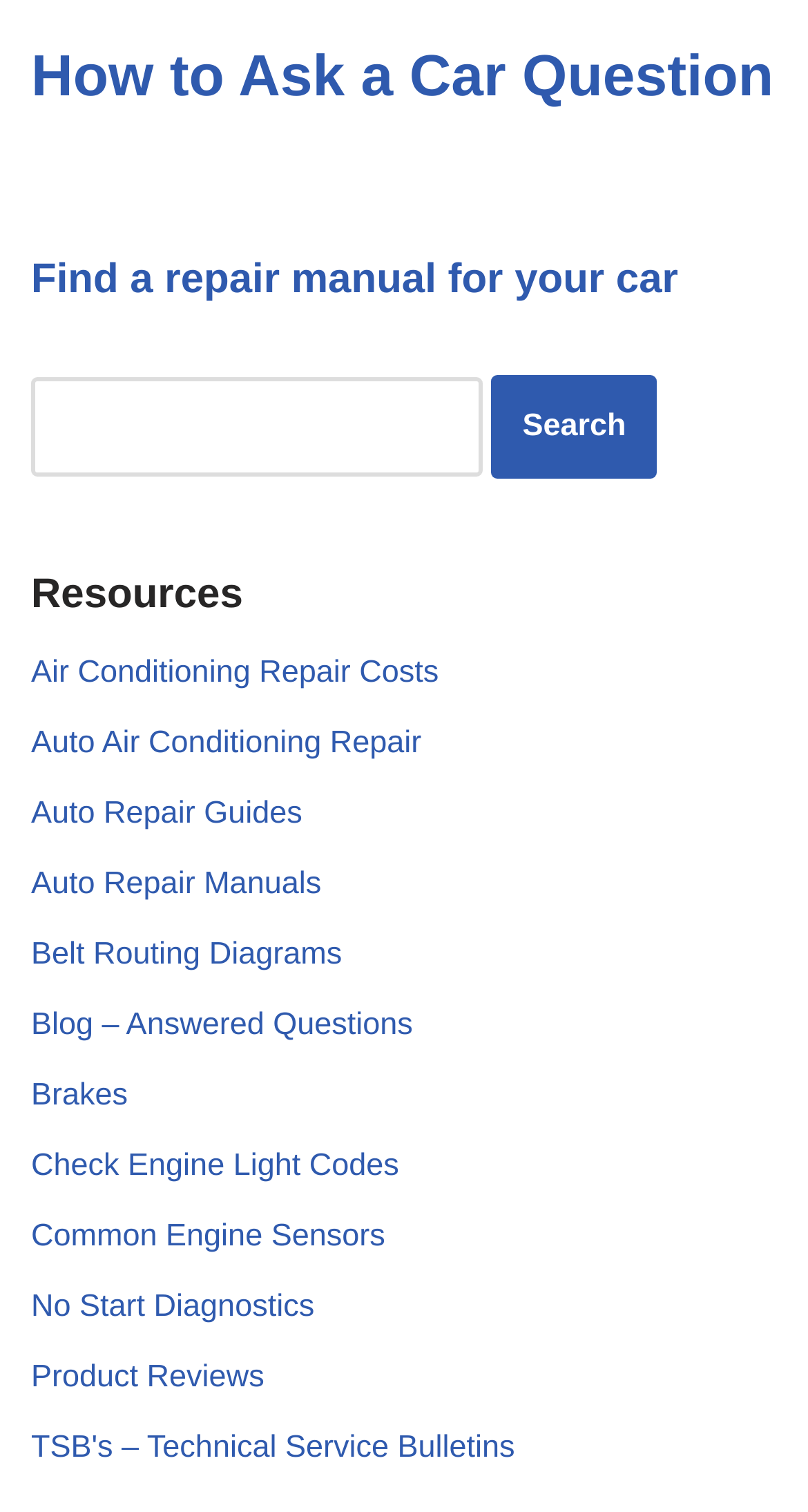How many links are there under the 'Resources' section?
Please respond to the question thoroughly and include all relevant details.

The 'Resources' section is located below the search box, and it contains a list of links. By counting the links, I found that there are 9 links in total, including 'Air Conditioning Repair Costs', 'Auto Air Conditioning Repair', and so on.